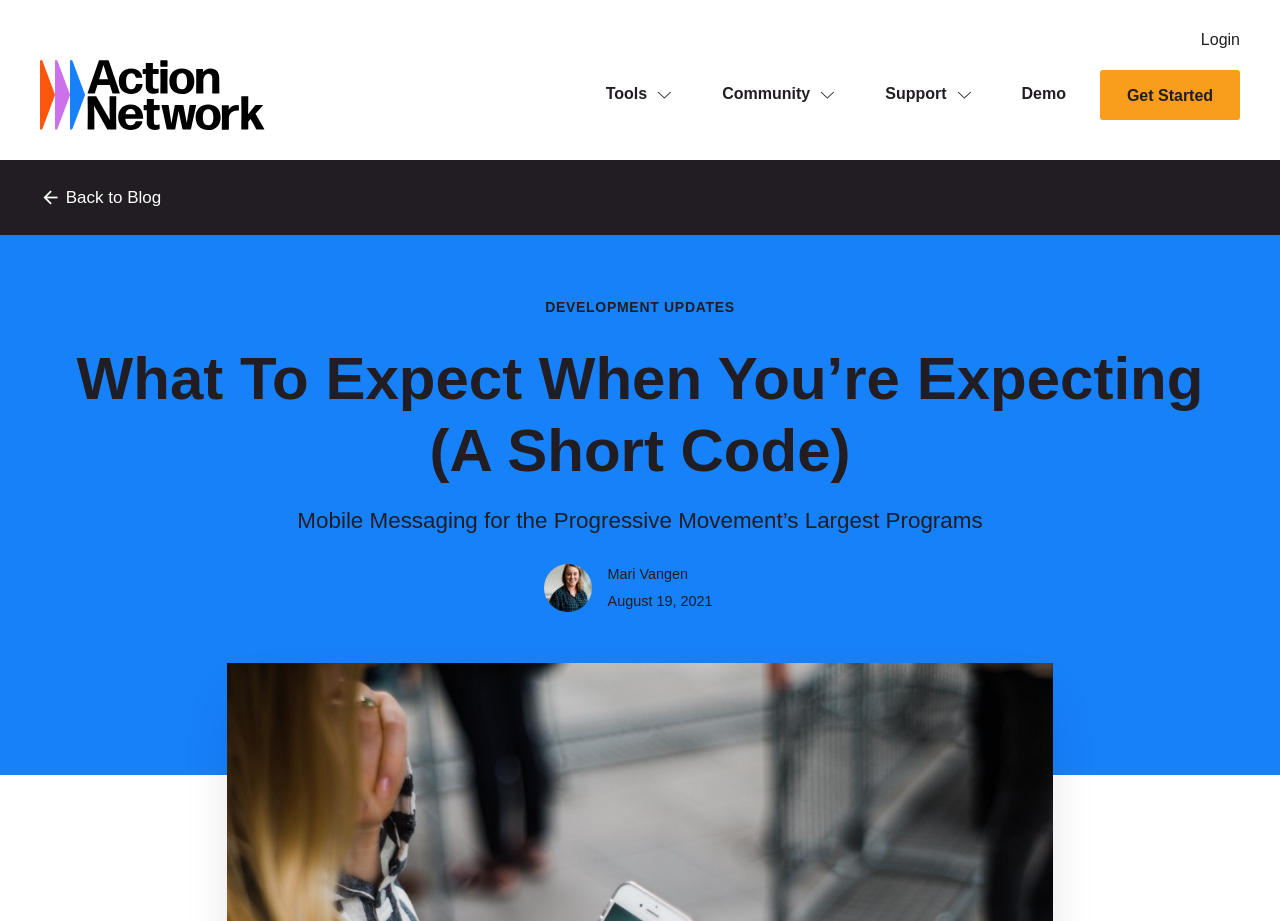Identify the bounding box of the UI component described as: "Mari Vangen".

[0.475, 0.614, 0.538, 0.633]